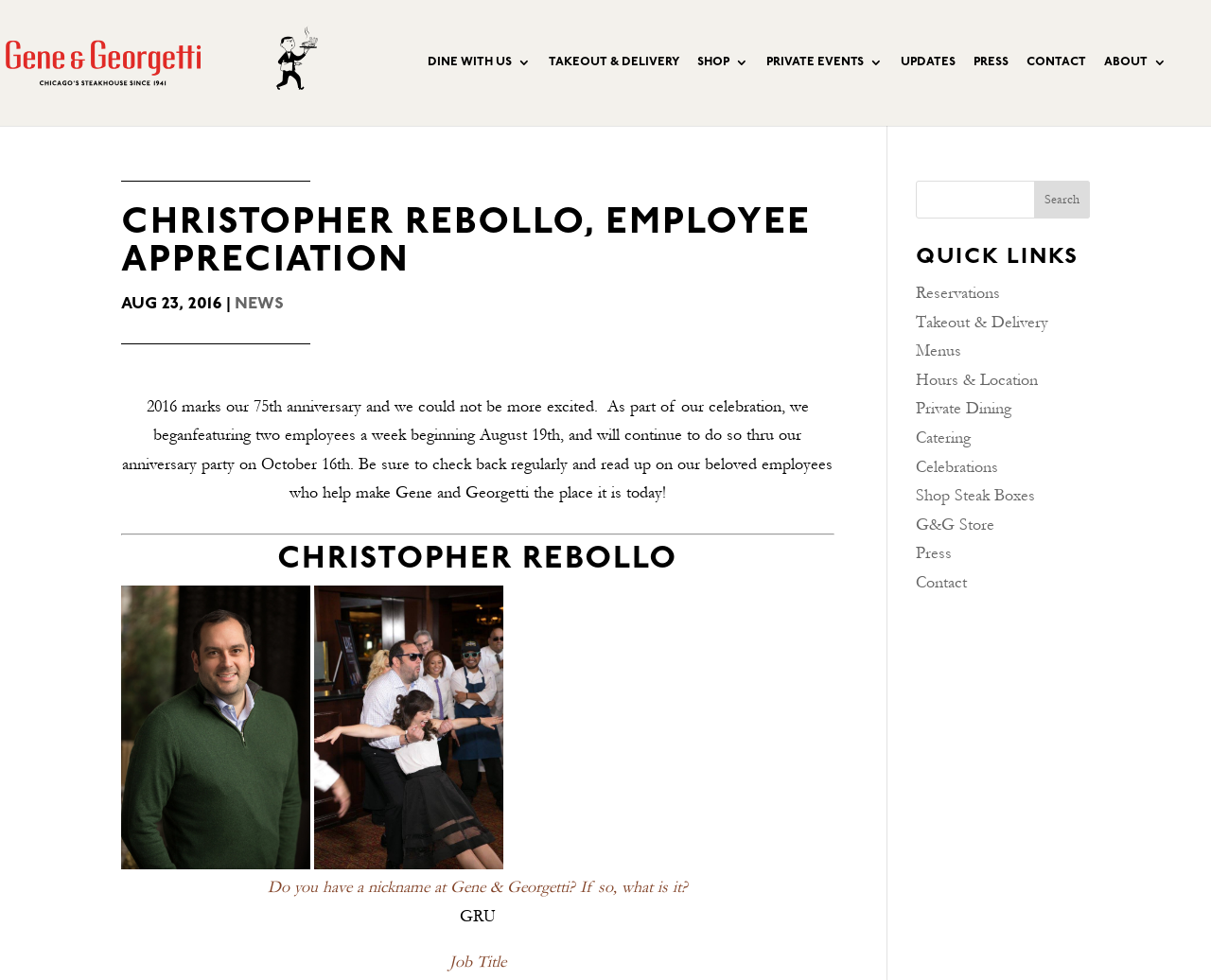Please find the bounding box coordinates of the element's region to be clicked to carry out this instruction: "Search for something".

[0.756, 0.184, 0.9, 0.223]